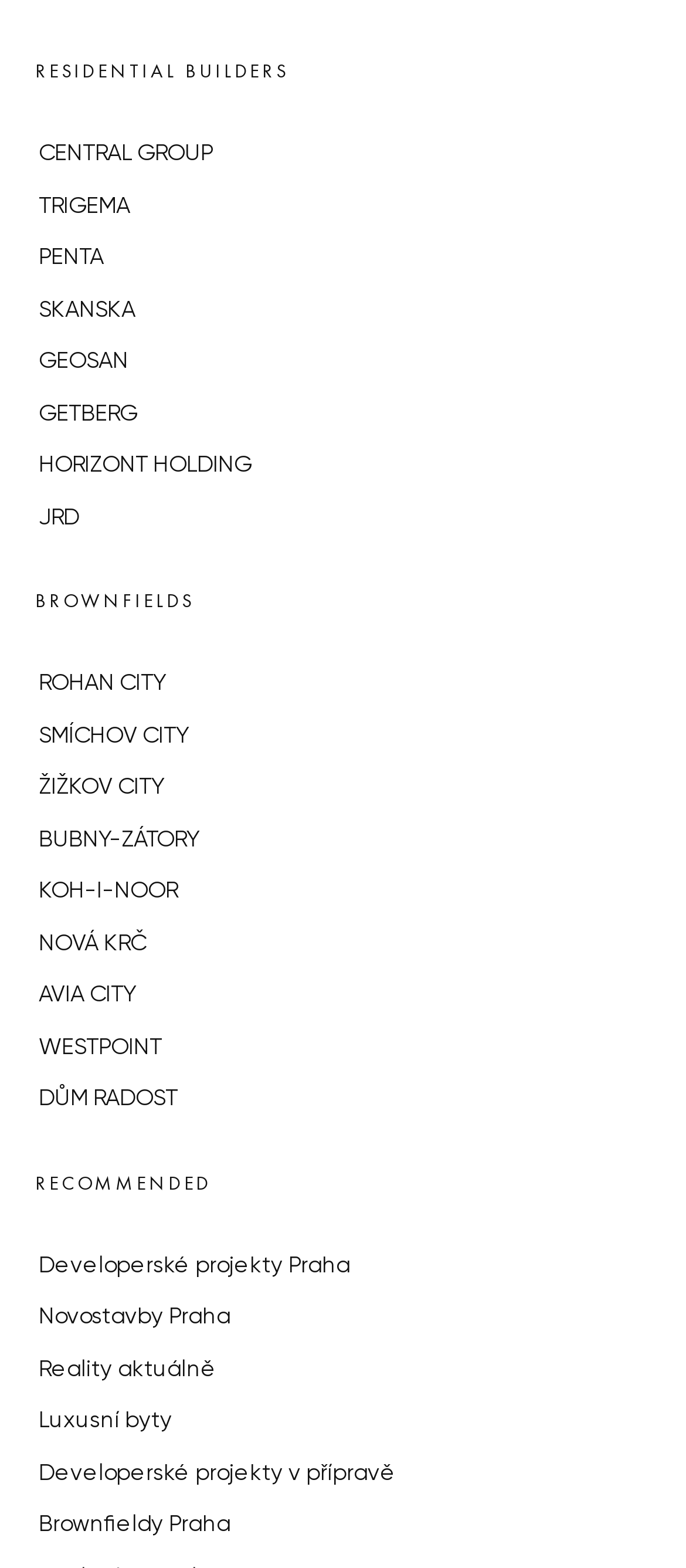From the element description KOH-I-NOOR, predict the bounding box coordinates of the UI element. The coordinates must be specified in the format (top-left x, top-left y, bottom-right x, bottom-right y) and should be within the 0 to 1 range.

[0.051, 0.553, 0.295, 0.586]